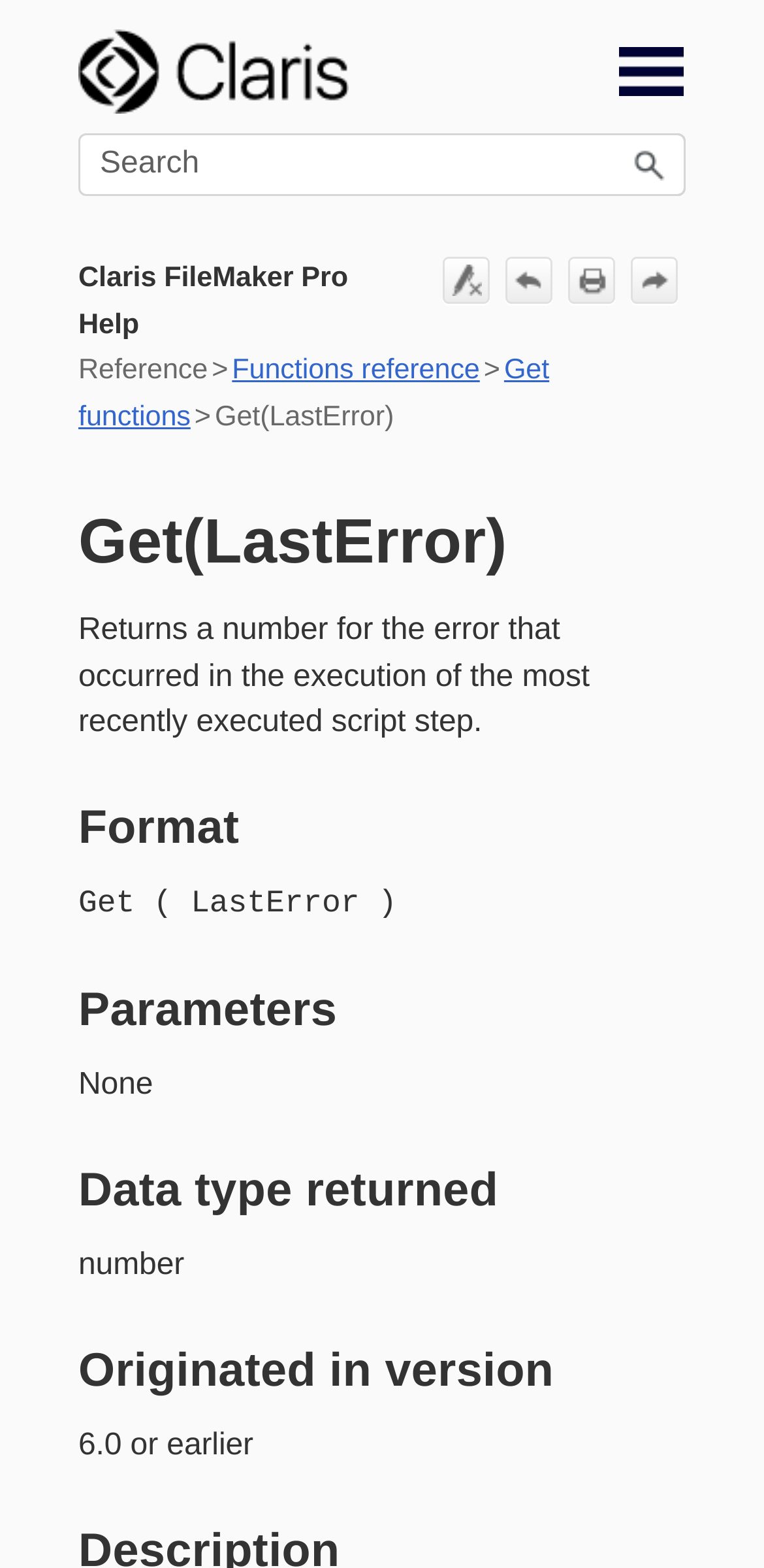Please mark the clickable region by giving the bounding box coordinates needed to complete this instruction: "Search for help".

[0.103, 0.085, 0.897, 0.125]